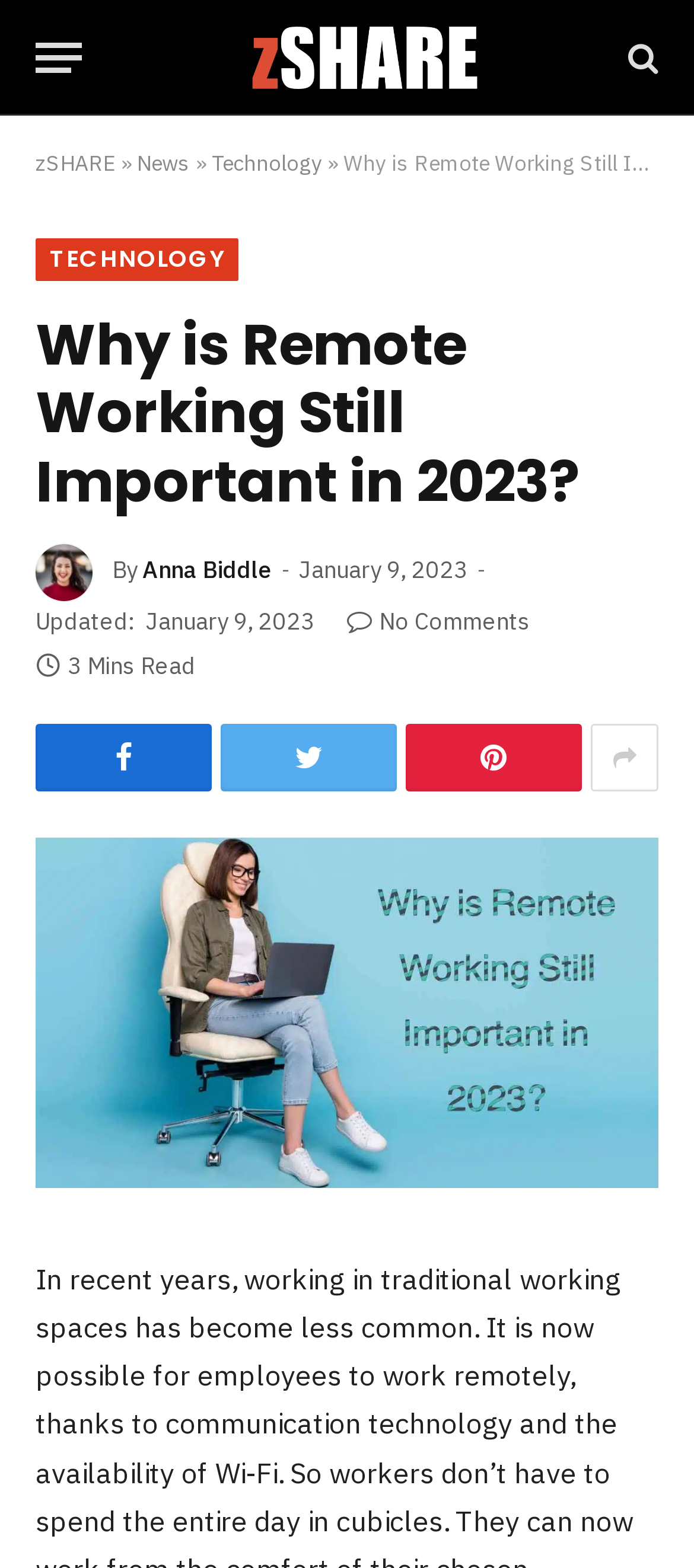Can you find the bounding box coordinates of the area I should click to execute the following instruction: "View 'Cleveland and Chief Wahoo'"?

None